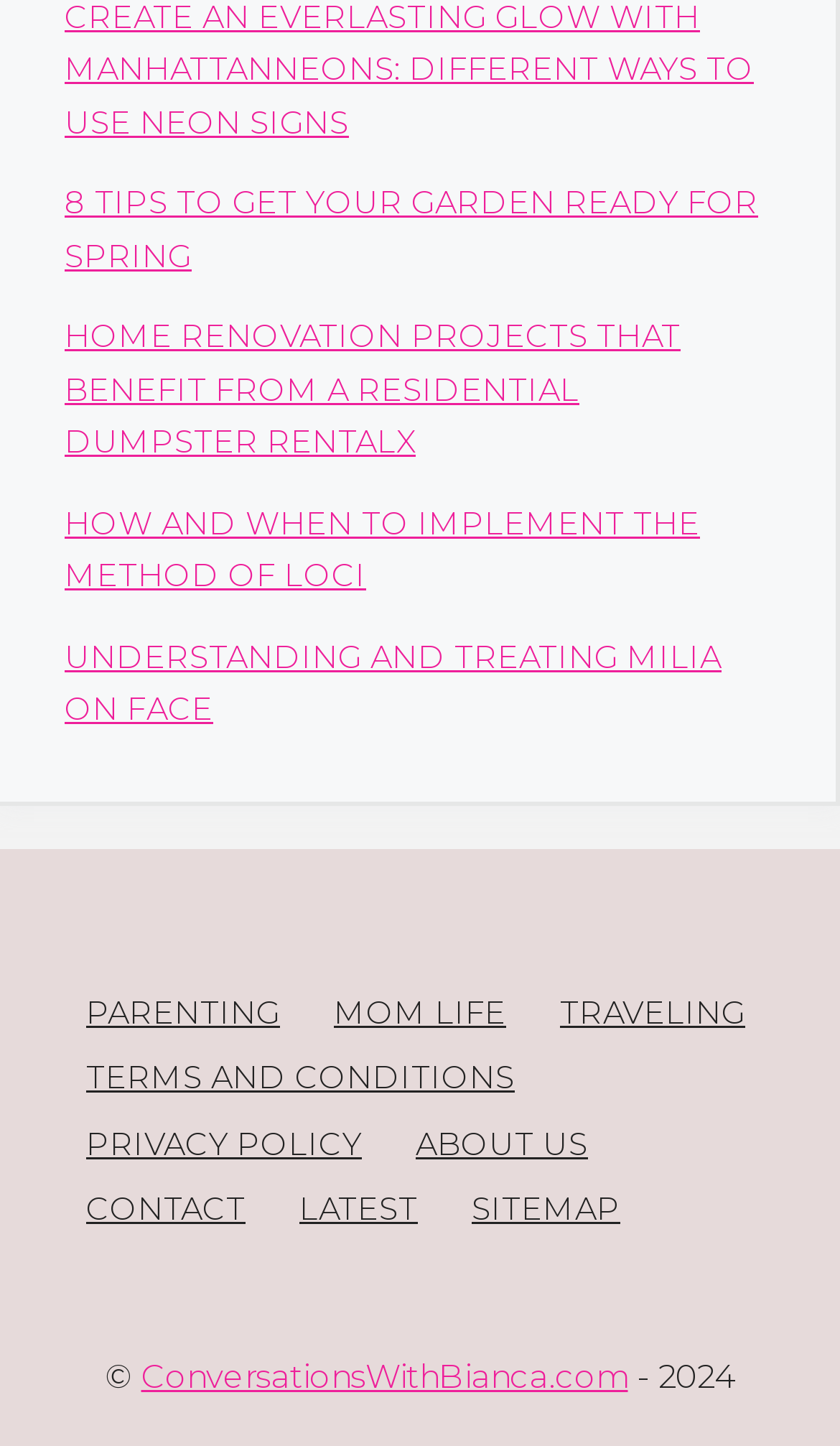Find and indicate the bounding box coordinates of the region you should select to follow the given instruction: "Learn about terms and conditions".

[0.103, 0.732, 0.613, 0.759]